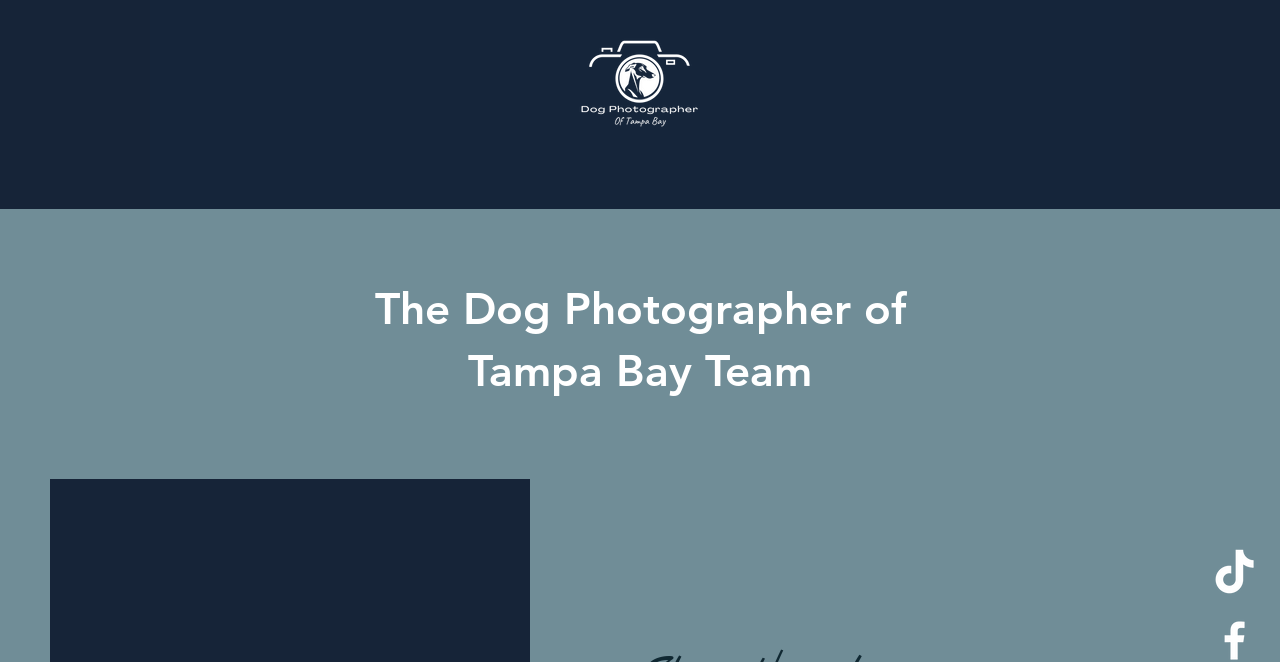Highlight the bounding box coordinates of the region I should click on to meet the following instruction: "follow on TikTok".

[0.945, 0.829, 0.984, 0.906]